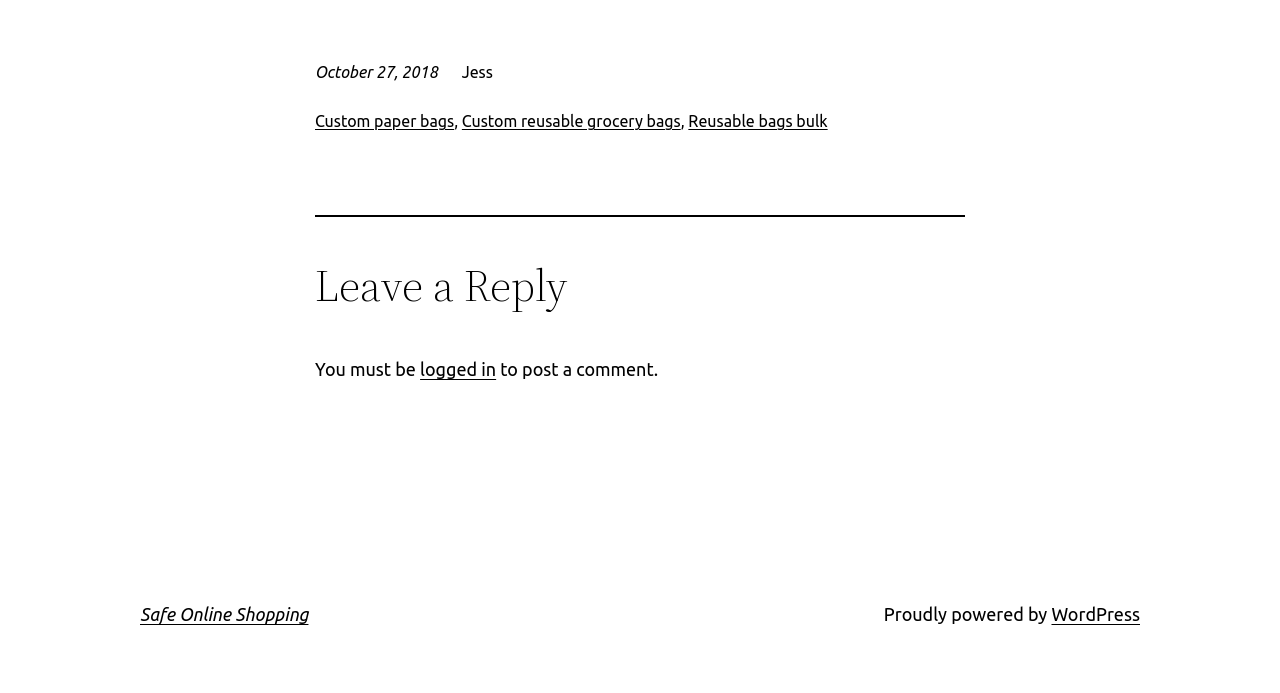Identify the bounding box of the UI element that matches this description: "WordPress".

[0.821, 0.872, 0.891, 0.901]